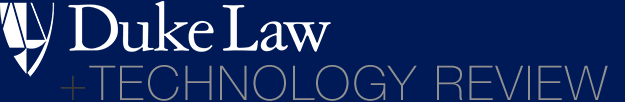Please answer the following question as detailed as possible based on the image: 
What font color is 'Duke Law' in?

The text 'Duke Law' is highlighted in a prominent white font, which stands out against the deep blue background and emphasizes the publication's name.